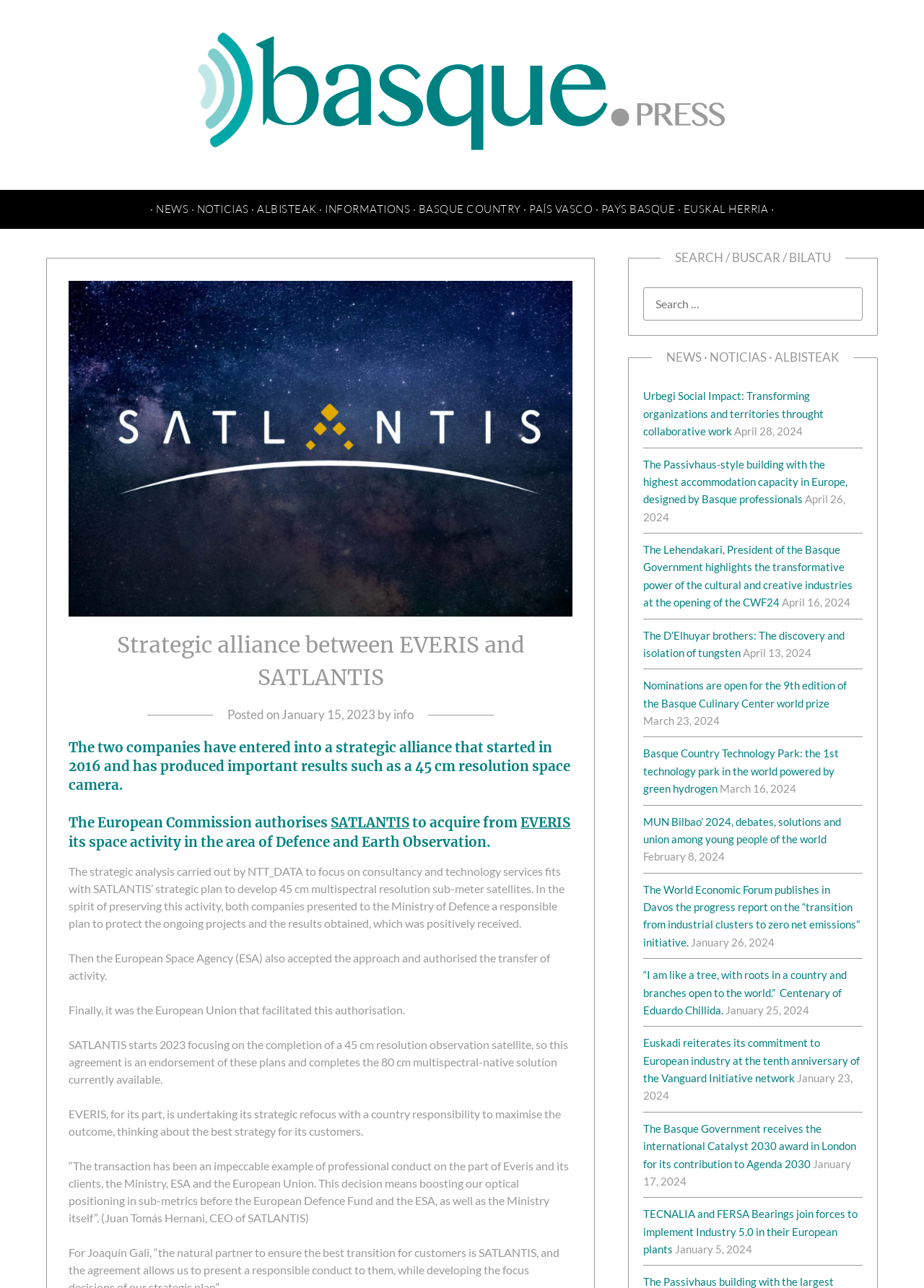How many news articles are listed on the webpage?
Using the image as a reference, answer the question with a short word or phrase.

14